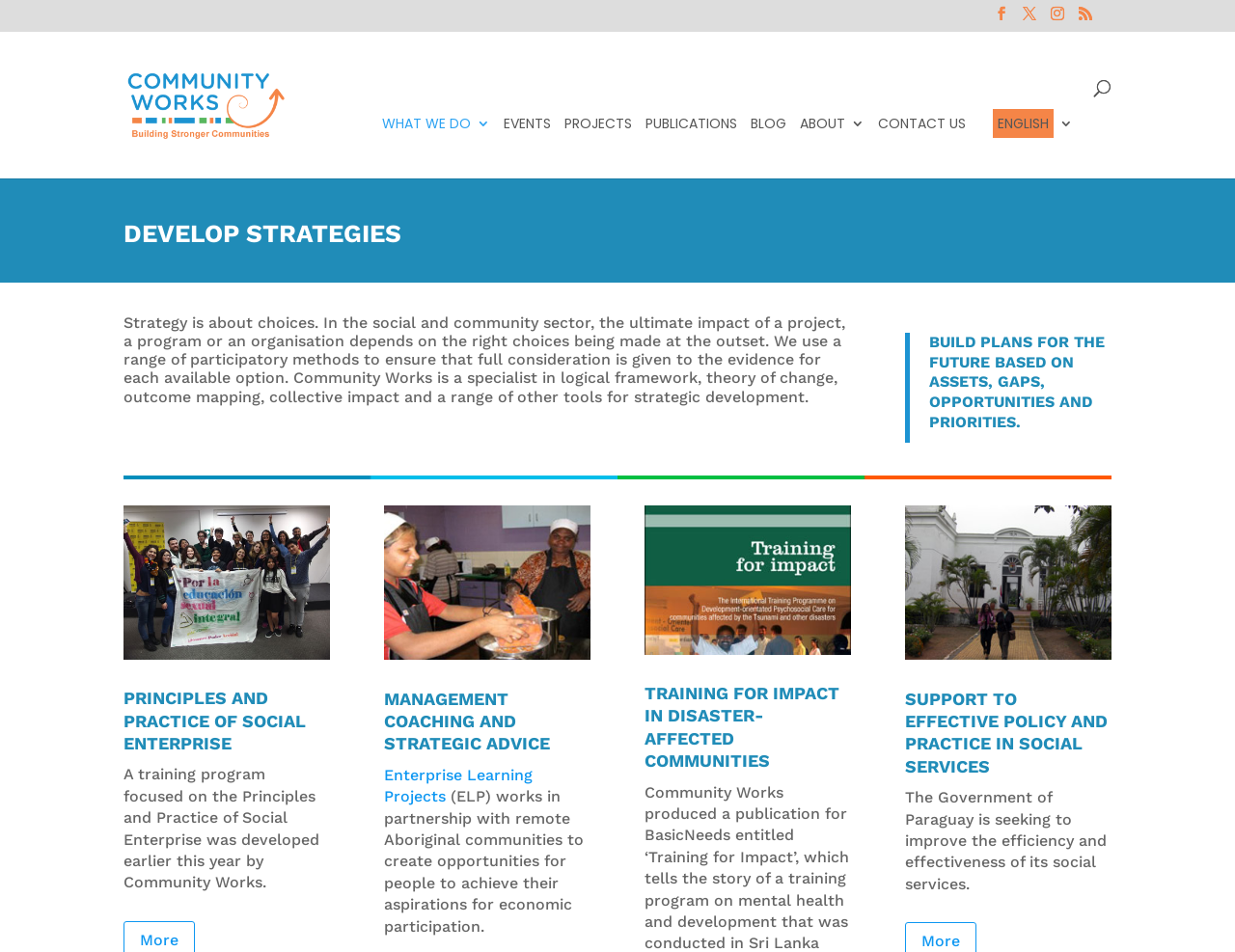Find the bounding box coordinates of the clickable element required to execute the following instruction: "Click the 'ENGLISH 3' link". Provide the coordinates as four float numbers between 0 and 1, i.e., [left, top, right, bottom].

[0.804, 0.122, 0.869, 0.187]